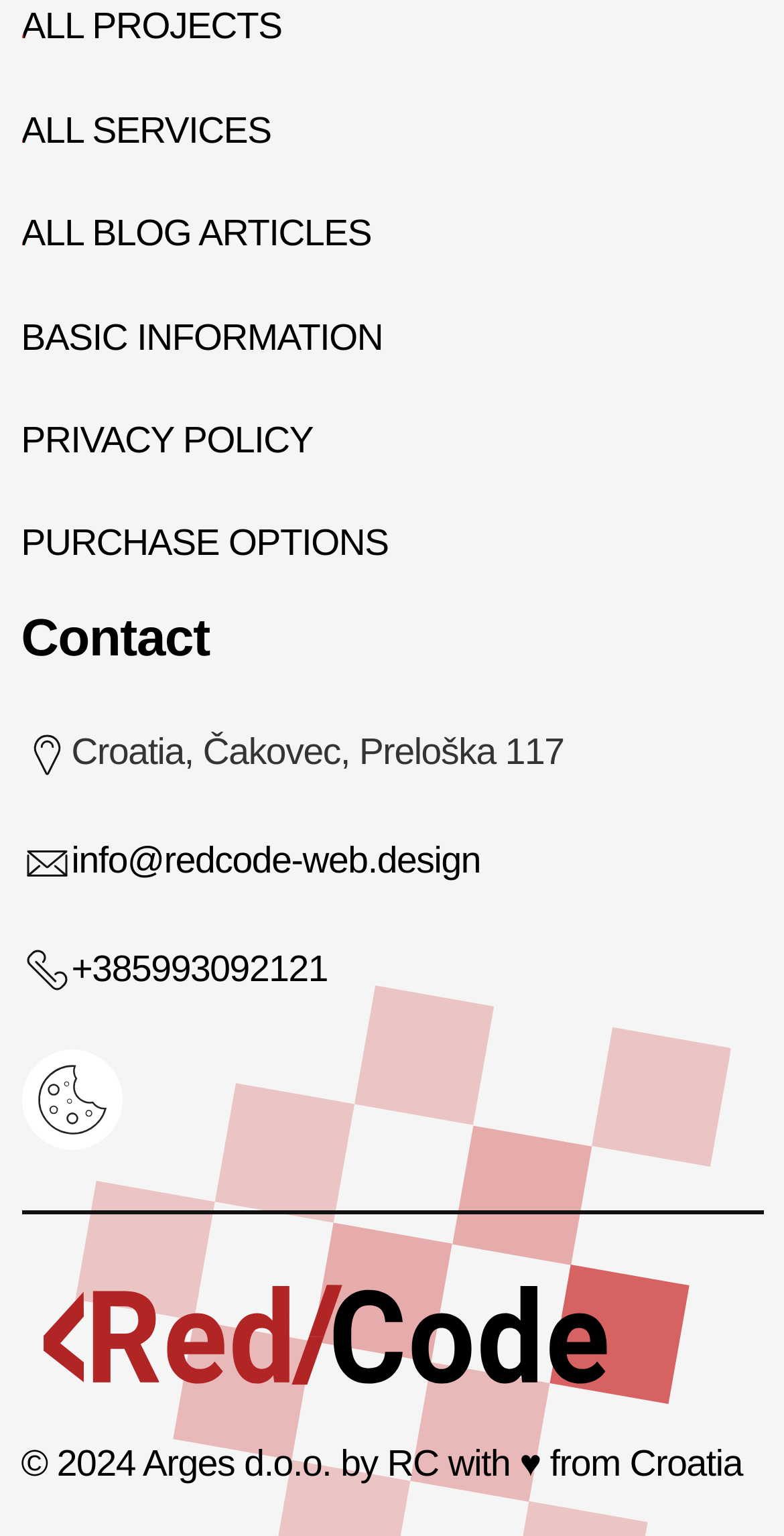Using the element description Purchase Options, predict the bounding box coordinates for the UI element. Provide the coordinates in (top-left x, top-left y, bottom-right x, bottom-right y) format with values ranging from 0 to 1.

[0.027, 0.333, 0.496, 0.375]